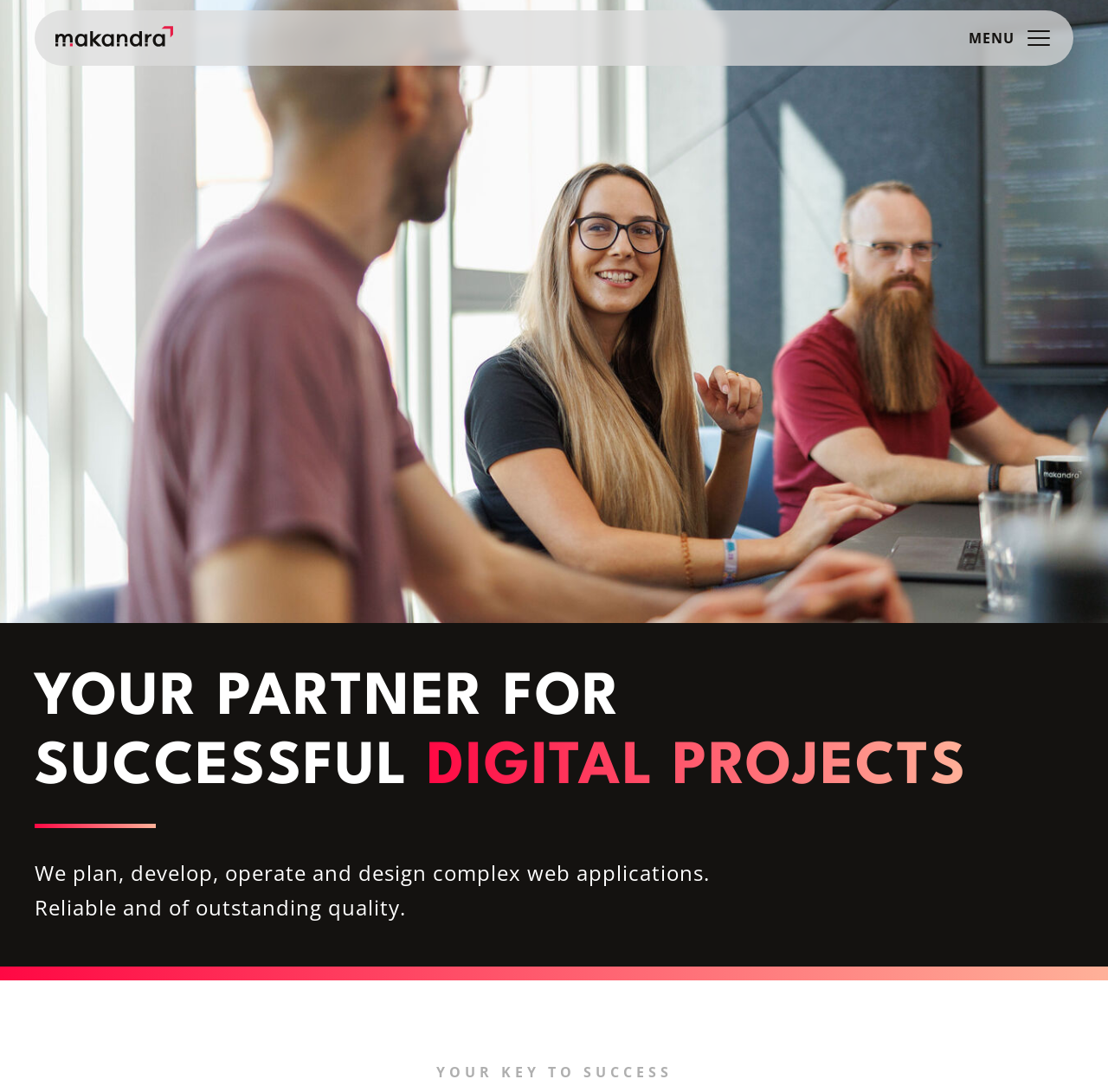How many links are at the top of the page?
From the image, provide a succinct answer in one word or a short phrase.

2